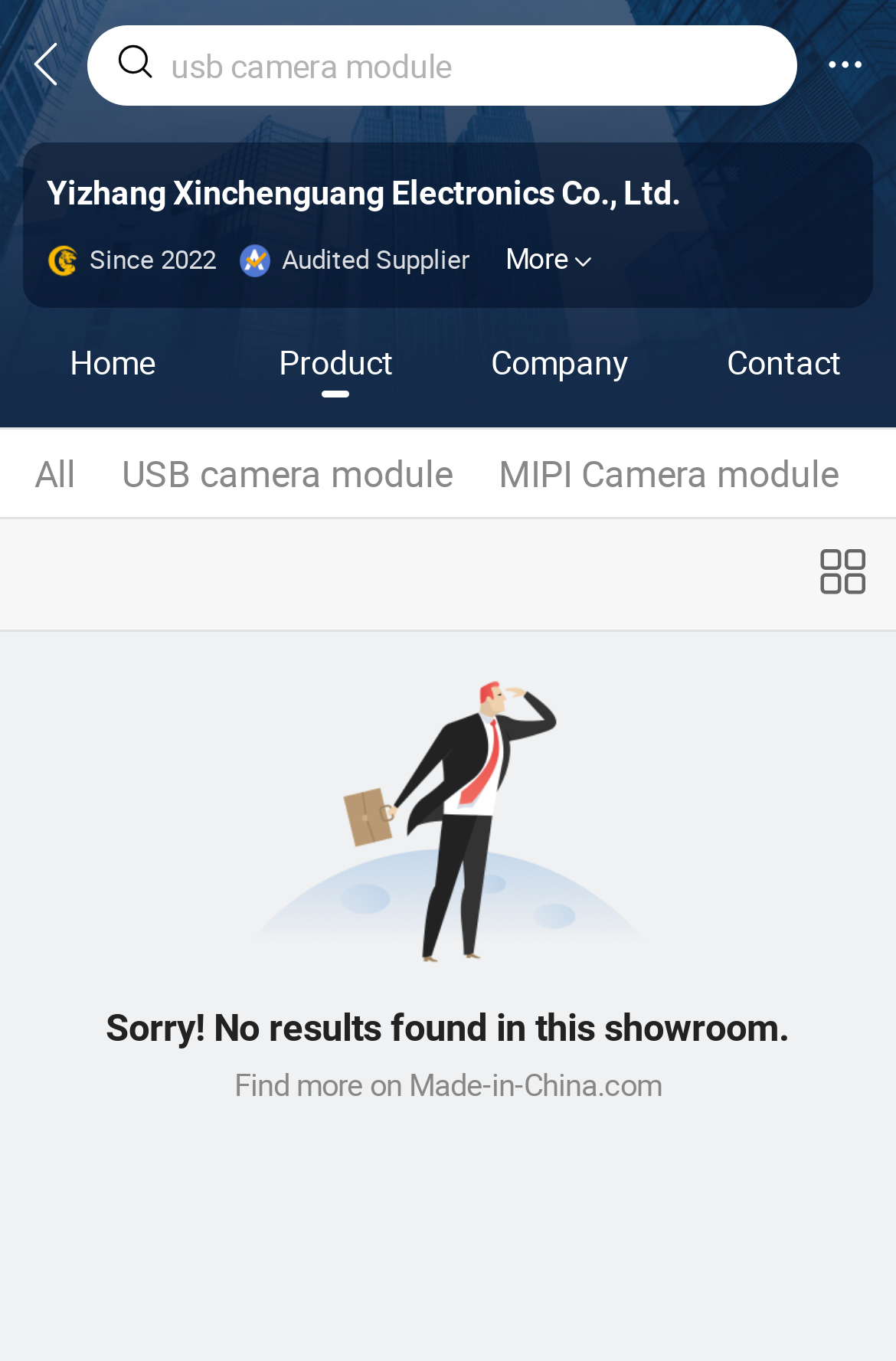Determine which piece of text is the heading of the webpage and provide it.

Yizhang Xinchenguang Electronics Co., Ltd.